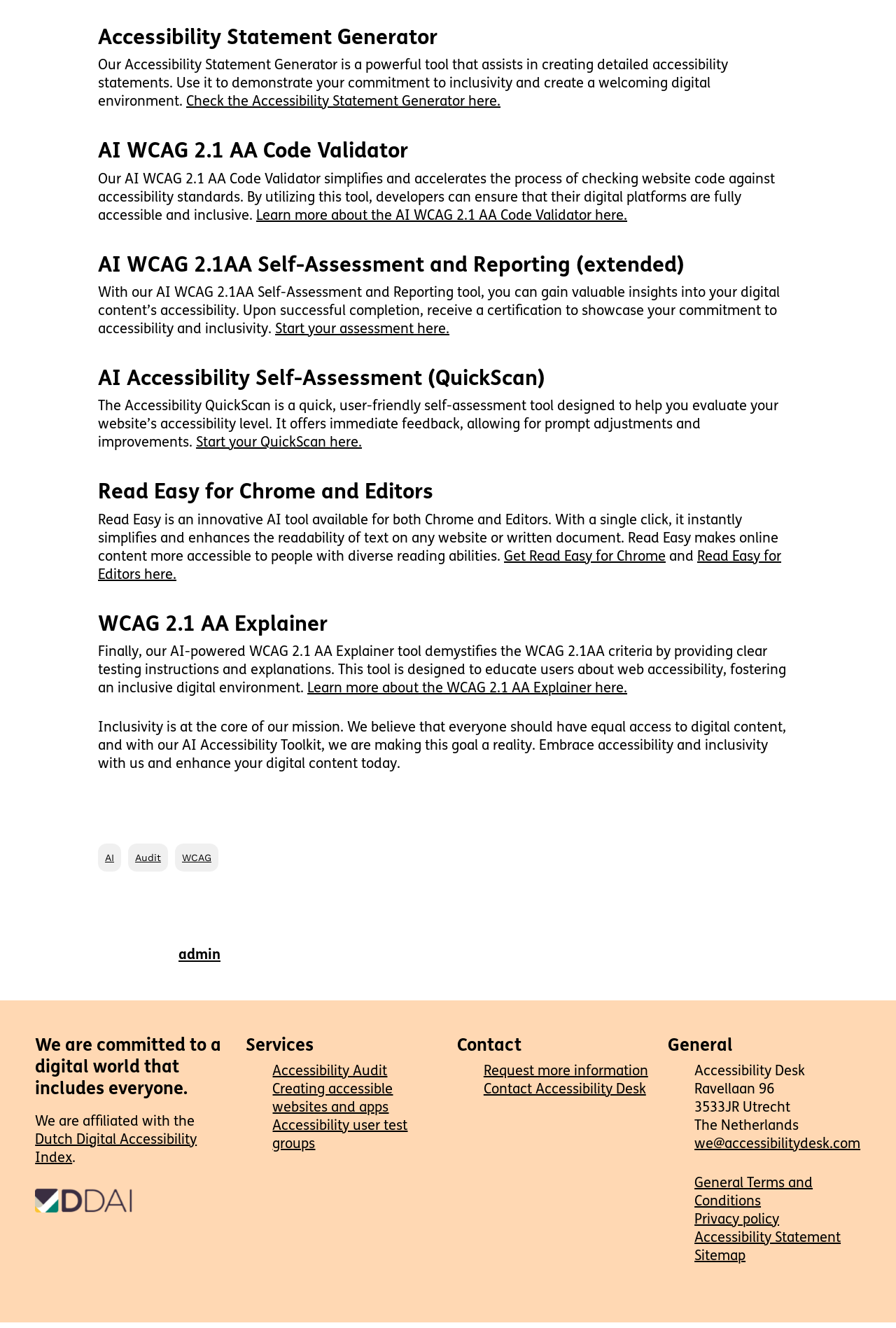Determine the bounding box coordinates for the clickable element required to fulfill the instruction: "Check the Accessibility Statement Generator here.". Provide the coordinates as four float numbers between 0 and 1, i.e., [left, top, right, bottom].

[0.208, 0.072, 0.559, 0.082]